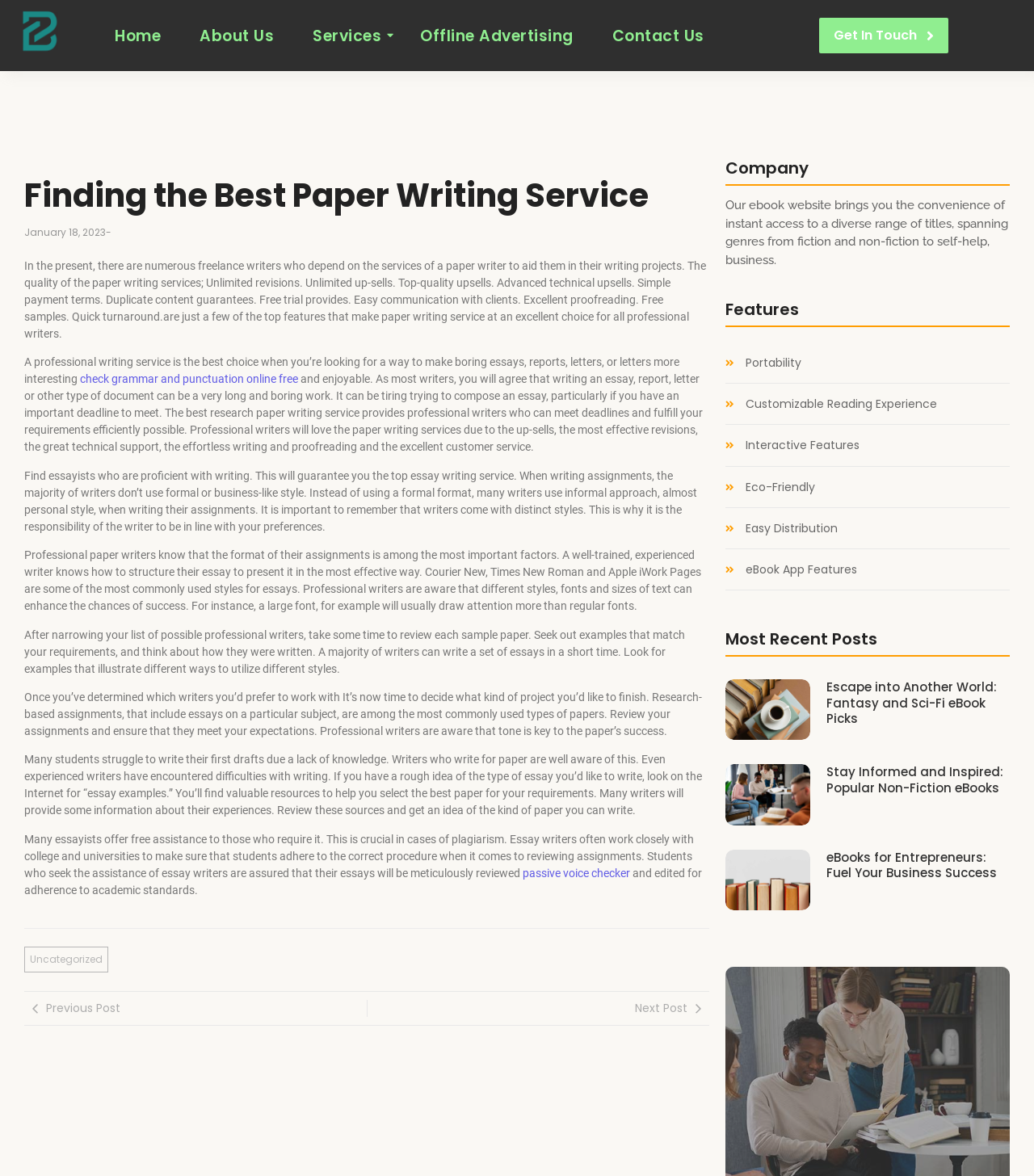Given the element description Customizable Reading Experience, identify the bounding box coordinates for the UI element on the webpage screenshot. The format should be (top-left x, top-left y, bottom-right x, bottom-right y), with values between 0 and 1.

[0.721, 0.34, 0.906, 0.348]